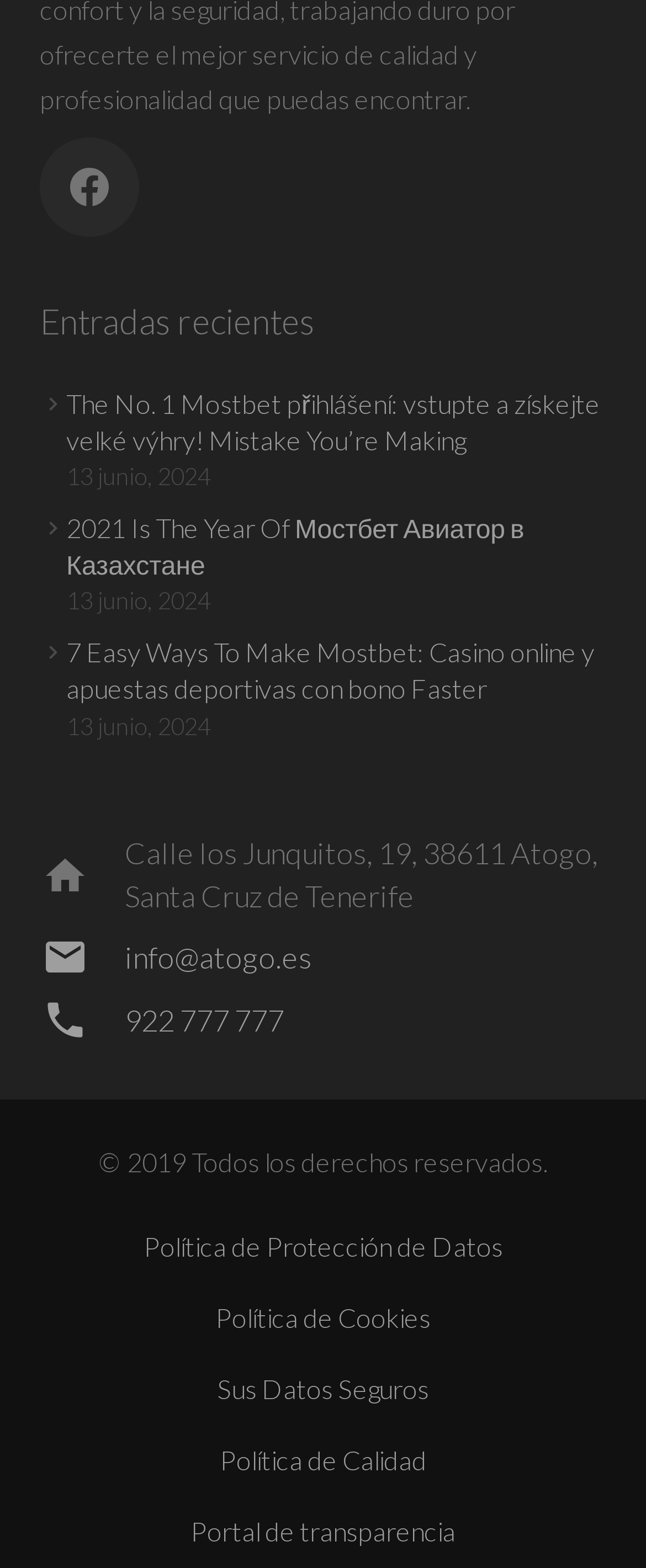Show the bounding box coordinates of the region that should be clicked to follow the instruction: "Contact via email."

[0.062, 0.596, 0.193, 0.625]